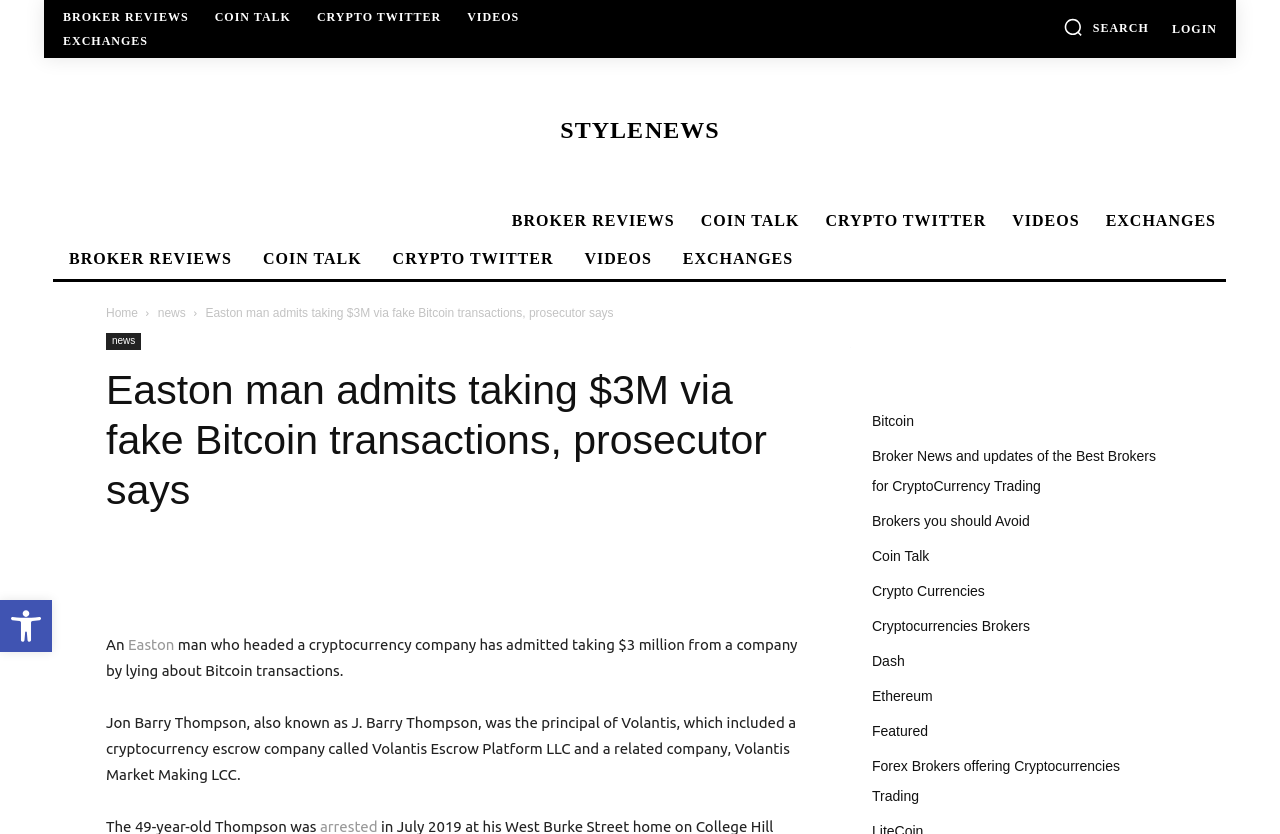Could you indicate the bounding box coordinates of the region to click in order to complete this instruction: "Click on BROKER REVIEWS".

[0.041, 0.014, 0.155, 0.028]